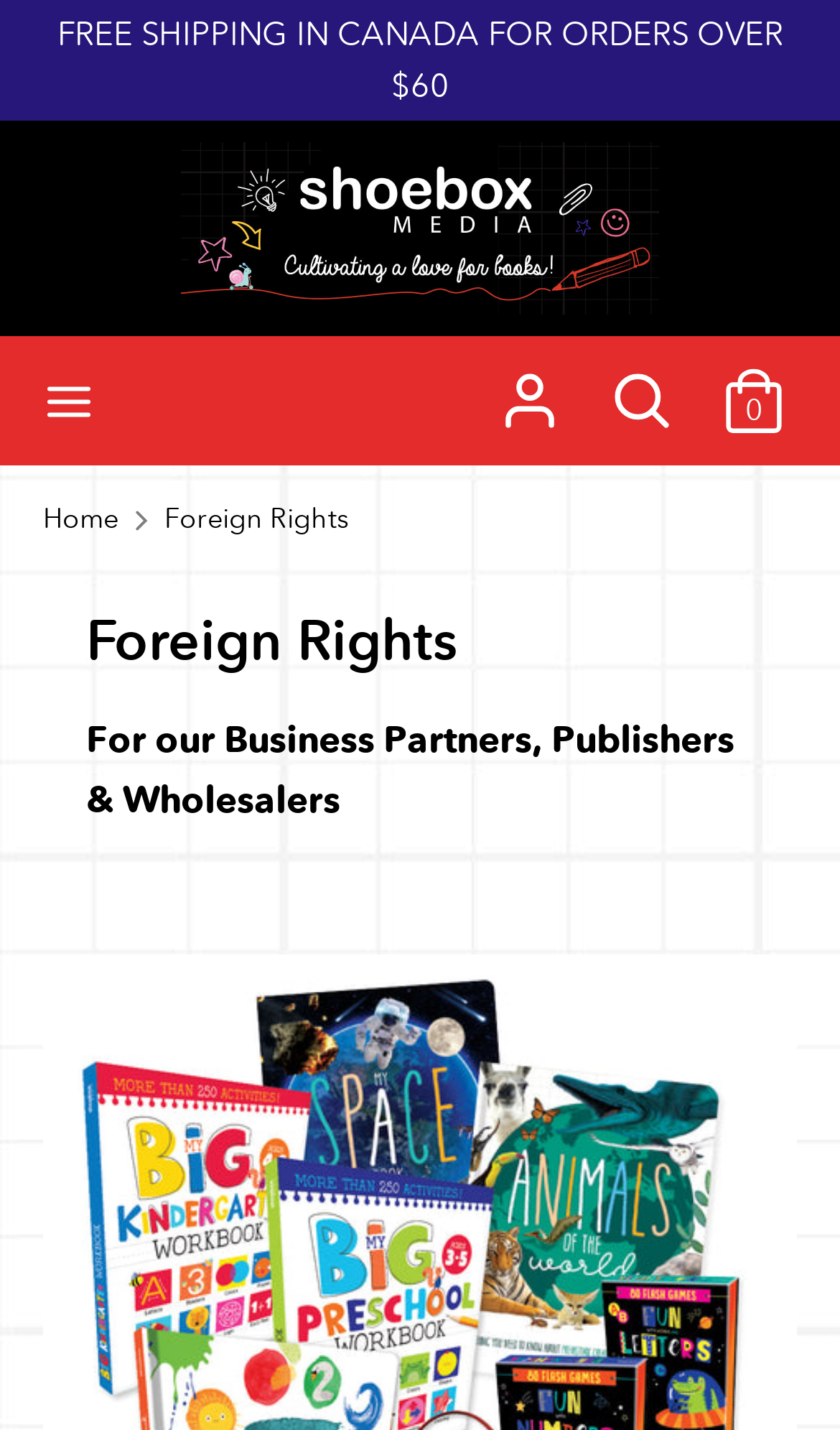Determine the bounding box coordinates of the element's region needed to click to follow the instruction: "Go to home page". Provide these coordinates as four float numbers between 0 and 1, formatted as [left, top, right, bottom].

[0.051, 0.199, 0.949, 0.291]